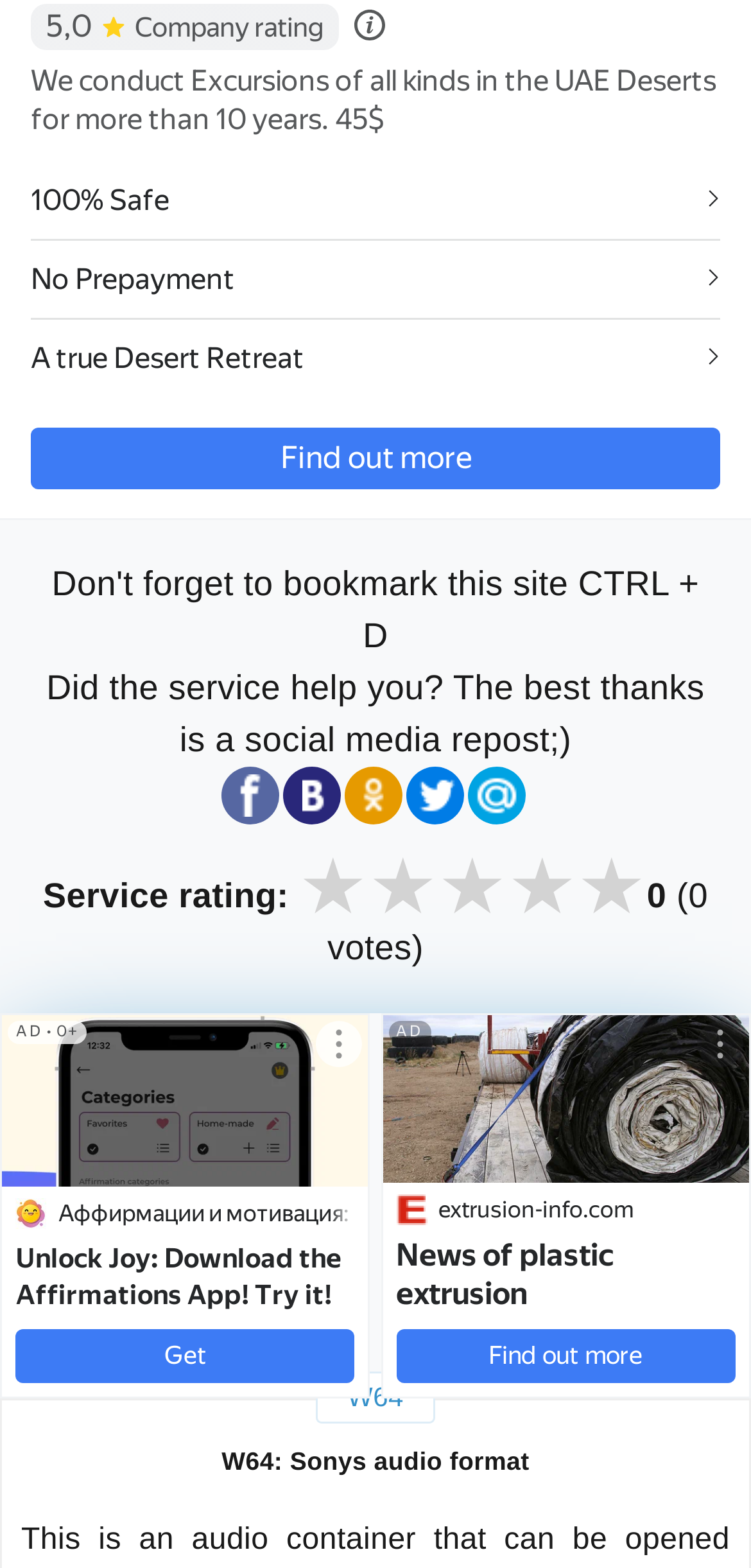Using the provided description Energy Solutions & Power, find the bounding box coordinates for the UI element. Provide the coordinates in (top-left x, top-left y, bottom-right x, bottom-right y) format, ensuring all values are between 0 and 1.

None